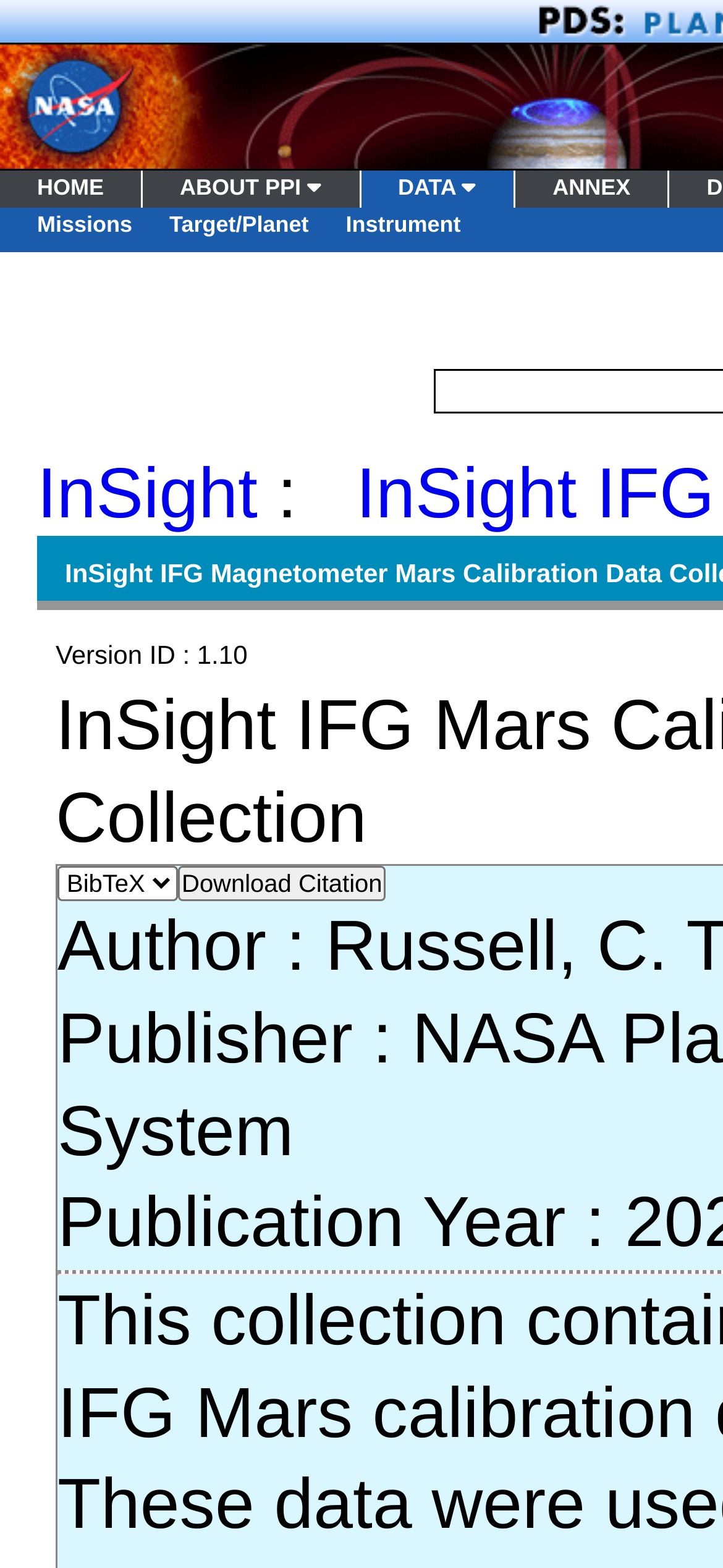Identify and provide the bounding box coordinates of the UI element described: "×". The coordinates should be formatted as [left, top, right, bottom], with each number being a float between 0 and 1.

None